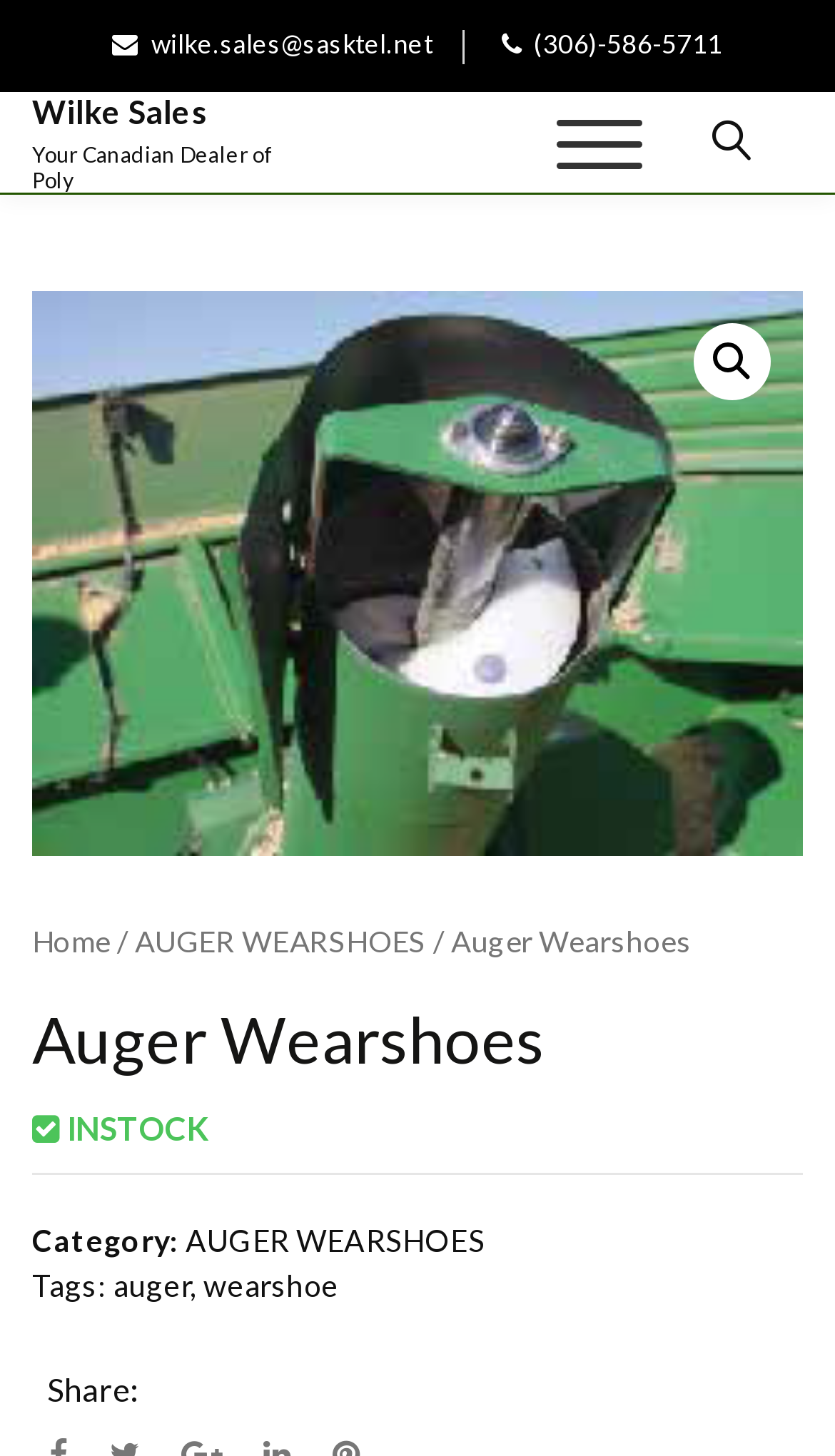Identify the bounding box coordinates of the region I need to click to complete this instruction: "Contact Wilke Sales via email".

[0.135, 0.019, 0.518, 0.041]